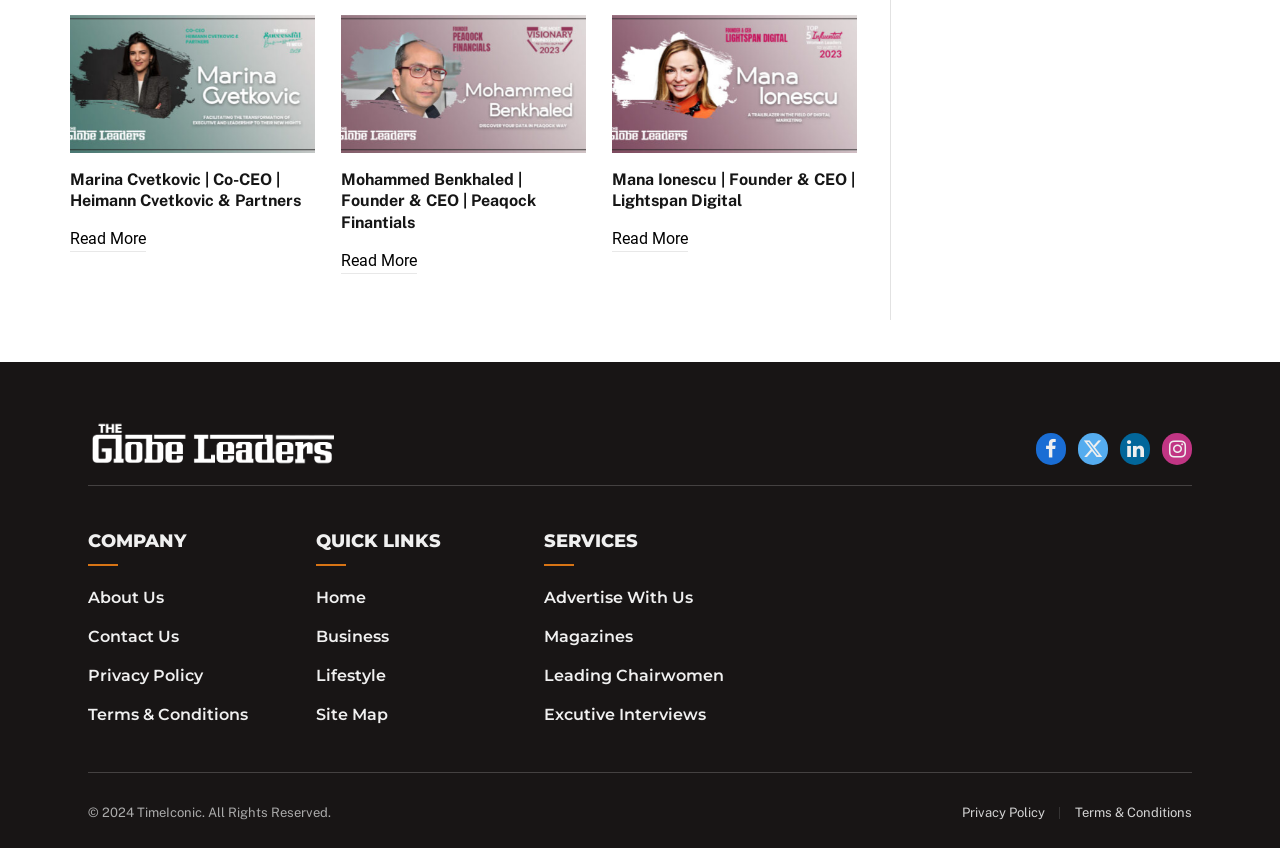Find the bounding box coordinates for the area that should be clicked to accomplish the instruction: "View Marina Cvetkovic's profile".

[0.055, 0.017, 0.246, 0.18]